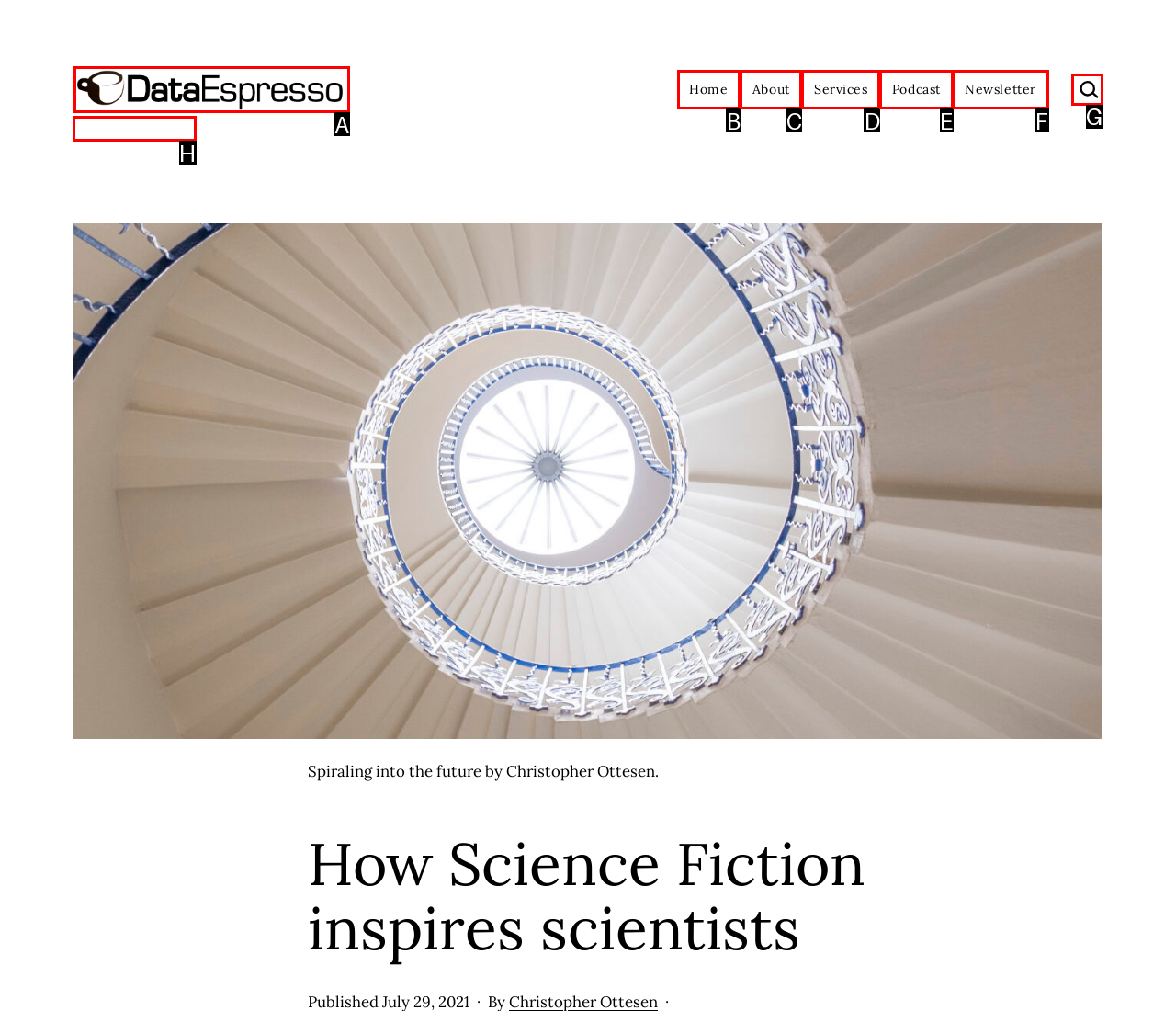From the options shown, which one fits the description: parent_node: Search… name="s" placeholder="Search…"? Respond with the appropriate letter.

G